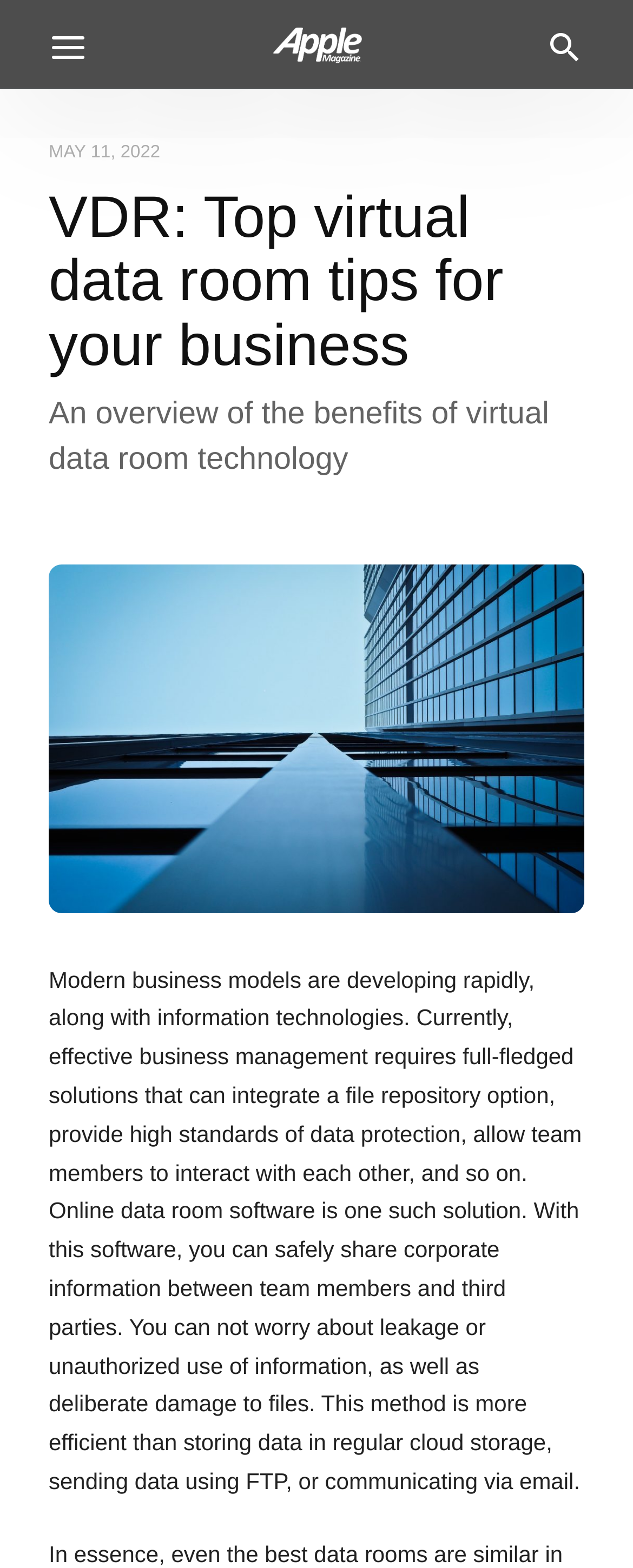Give a succinct answer to this question in a single word or phrase: 
What is the date of the article?

MAY 11, 2022